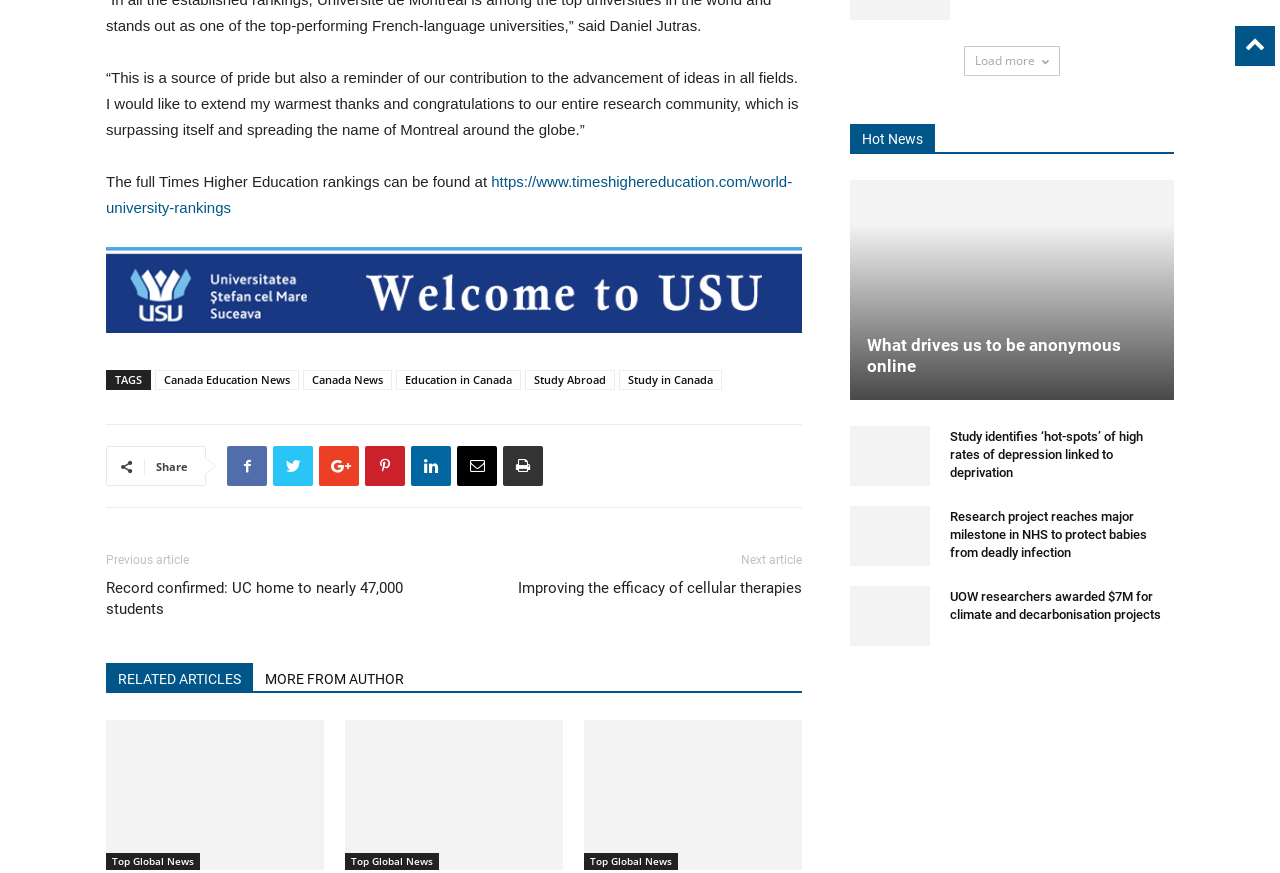Pinpoint the bounding box coordinates of the clickable element to carry out the following instruction: "Read the article about improving the efficacy of cellular therapies."

[0.405, 0.662, 0.627, 0.686]